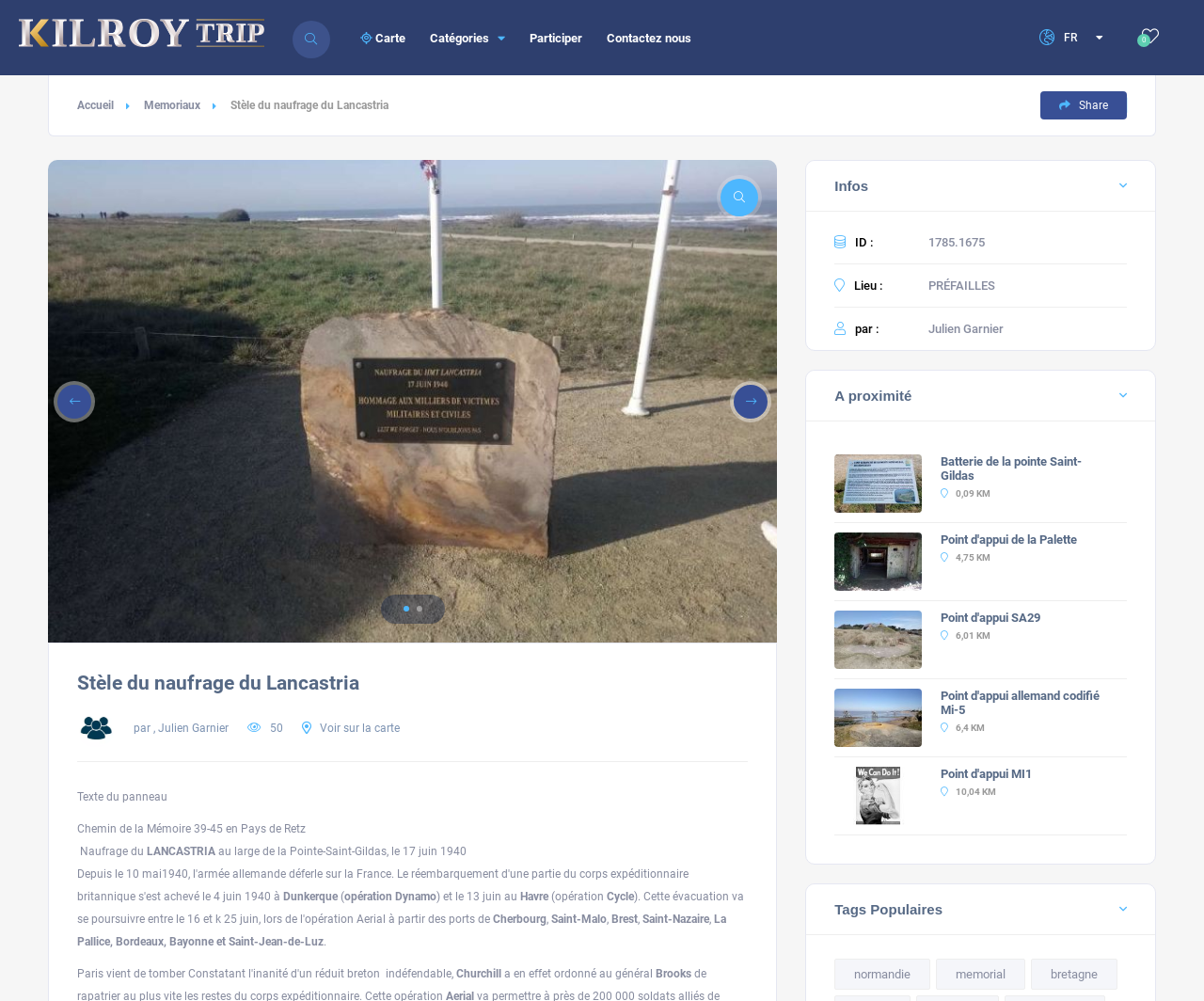Respond to the question below with a single word or phrase:
What is the distance to the Point d'appui MI1?

10,04 KM